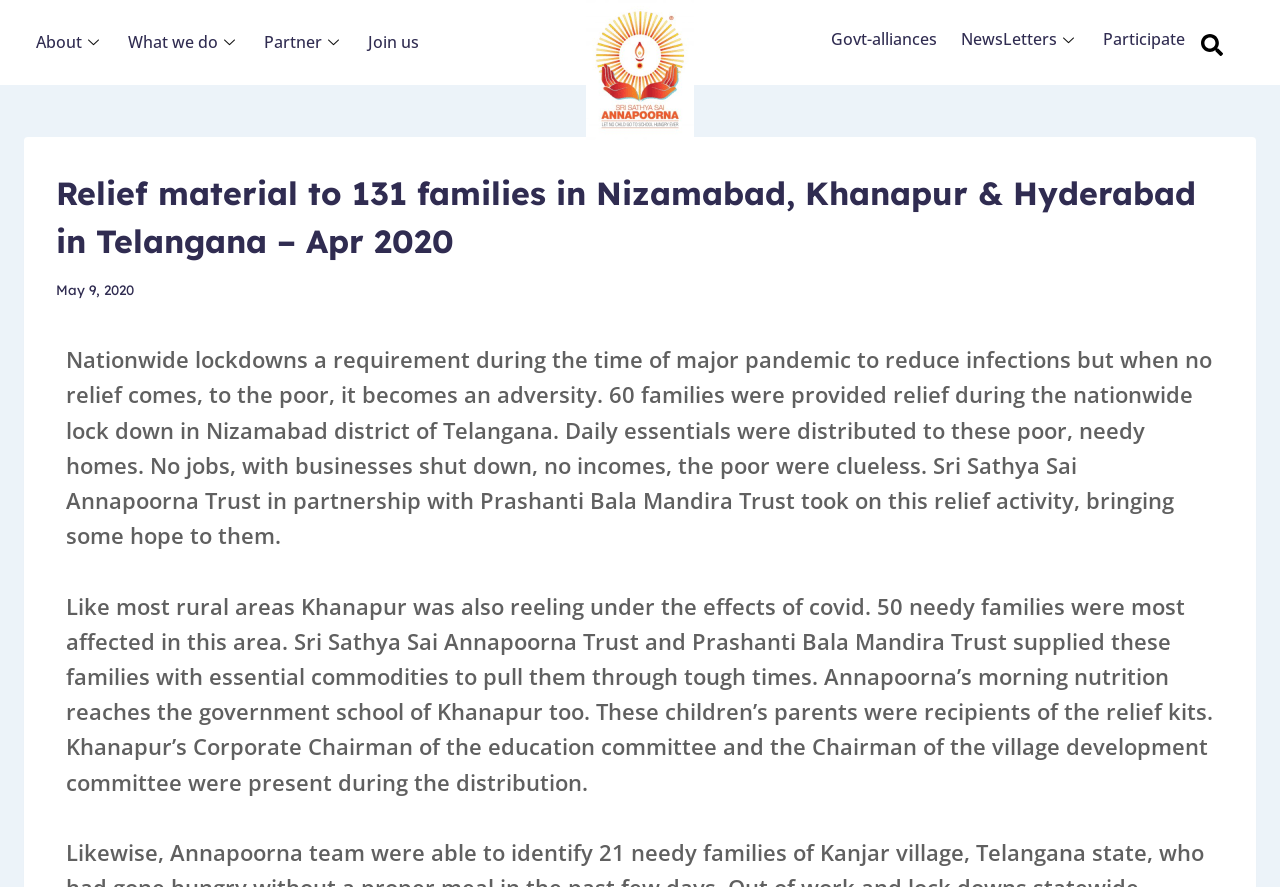What is the name of the school that receives morning nutrition from Annapoorna?
Please answer the question with a single word or phrase, referencing the image.

Government school of Khanapur